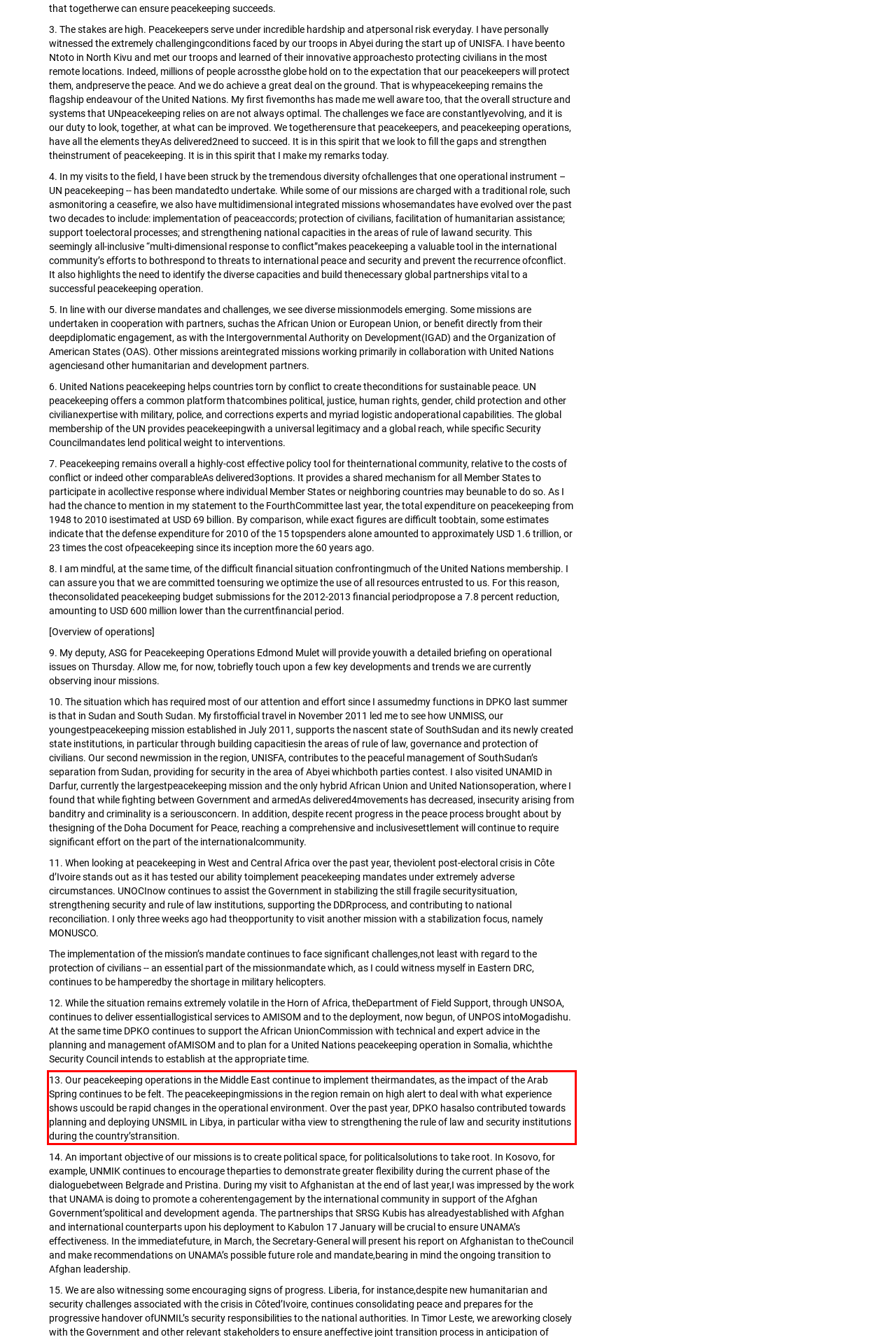Locate the red bounding box in the provided webpage screenshot and use OCR to determine the text content inside it.

13. Our peacekeeping operations in the Middle East continue to implement theirmandates, as the impact of the Arab Spring continues to be felt. The peacekeepingmissions in the region remain on high alert to deal with what experience shows uscould be rapid changes in the operational environment. Over the past year, DPKO hasalso contributed towards planning and deploying UNSMIL in Libya, in particular witha view to strengthening the rule of law and security institutions during the country’stransition.